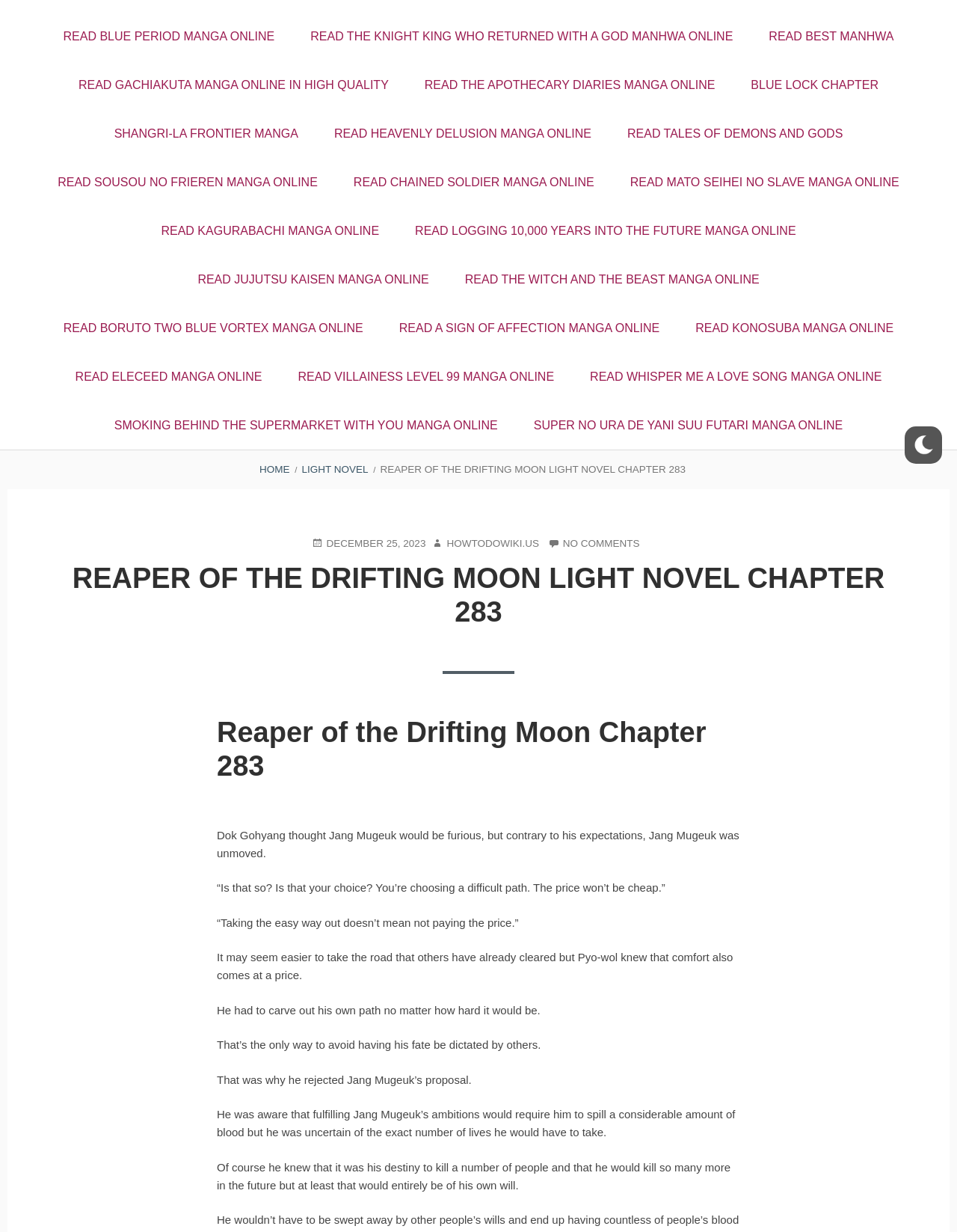Predict the bounding box of the UI element based on the description: "Read Blue Period Manga Online". The coordinates should be four float numbers between 0 and 1, formatted as [left, top, right, bottom].

[0.047, 0.009, 0.306, 0.049]